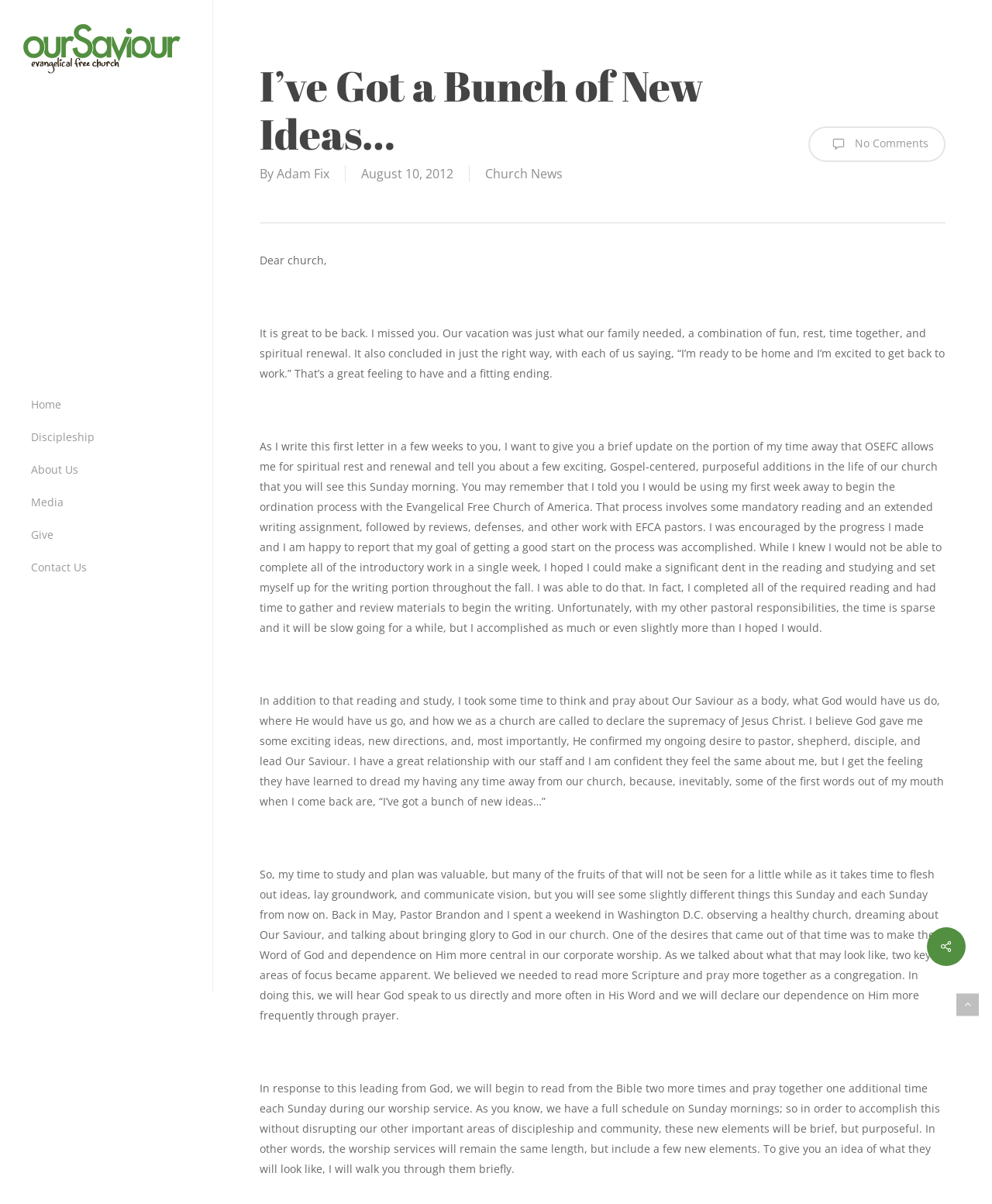Determine the coordinates of the bounding box for the clickable area needed to execute this instruction: "Visit the 'Church News' page".

[0.489, 0.137, 0.567, 0.151]